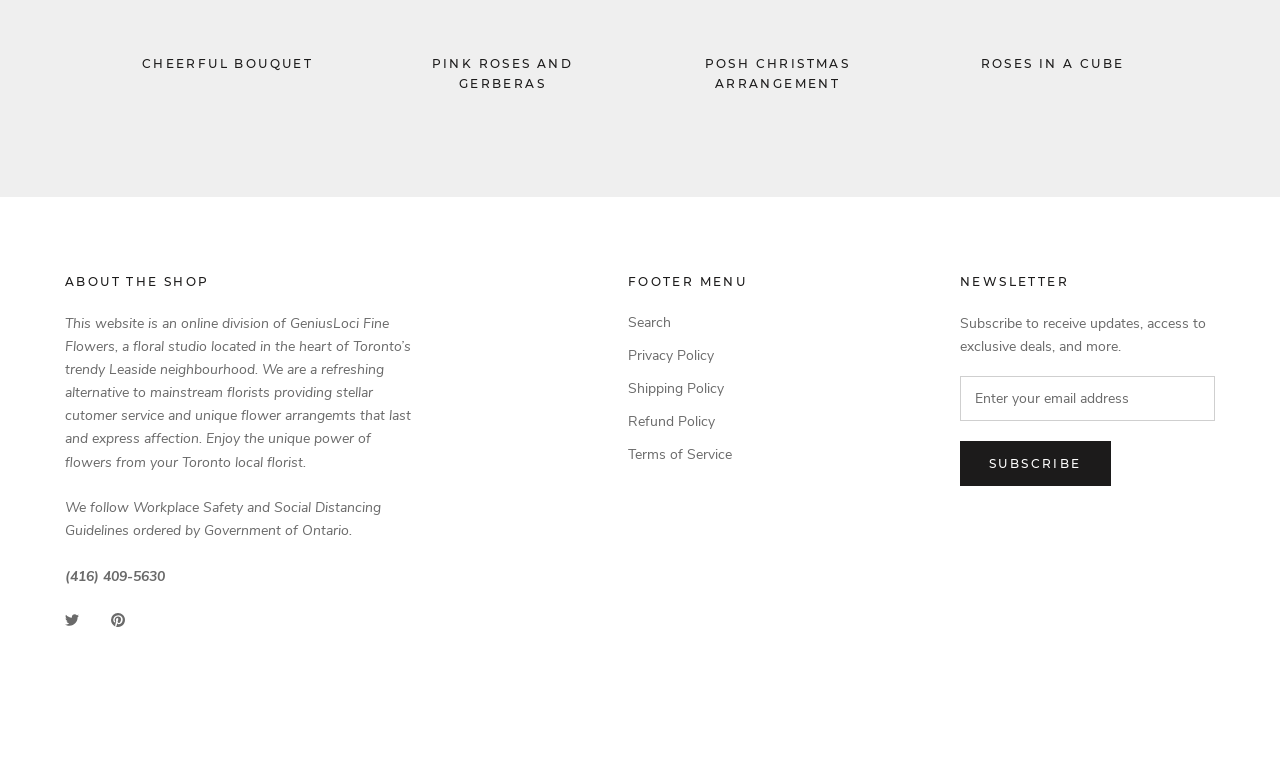Find and specify the bounding box coordinates that correspond to the clickable region for the instruction: "Call the shop".

[0.051, 0.743, 0.129, 0.767]